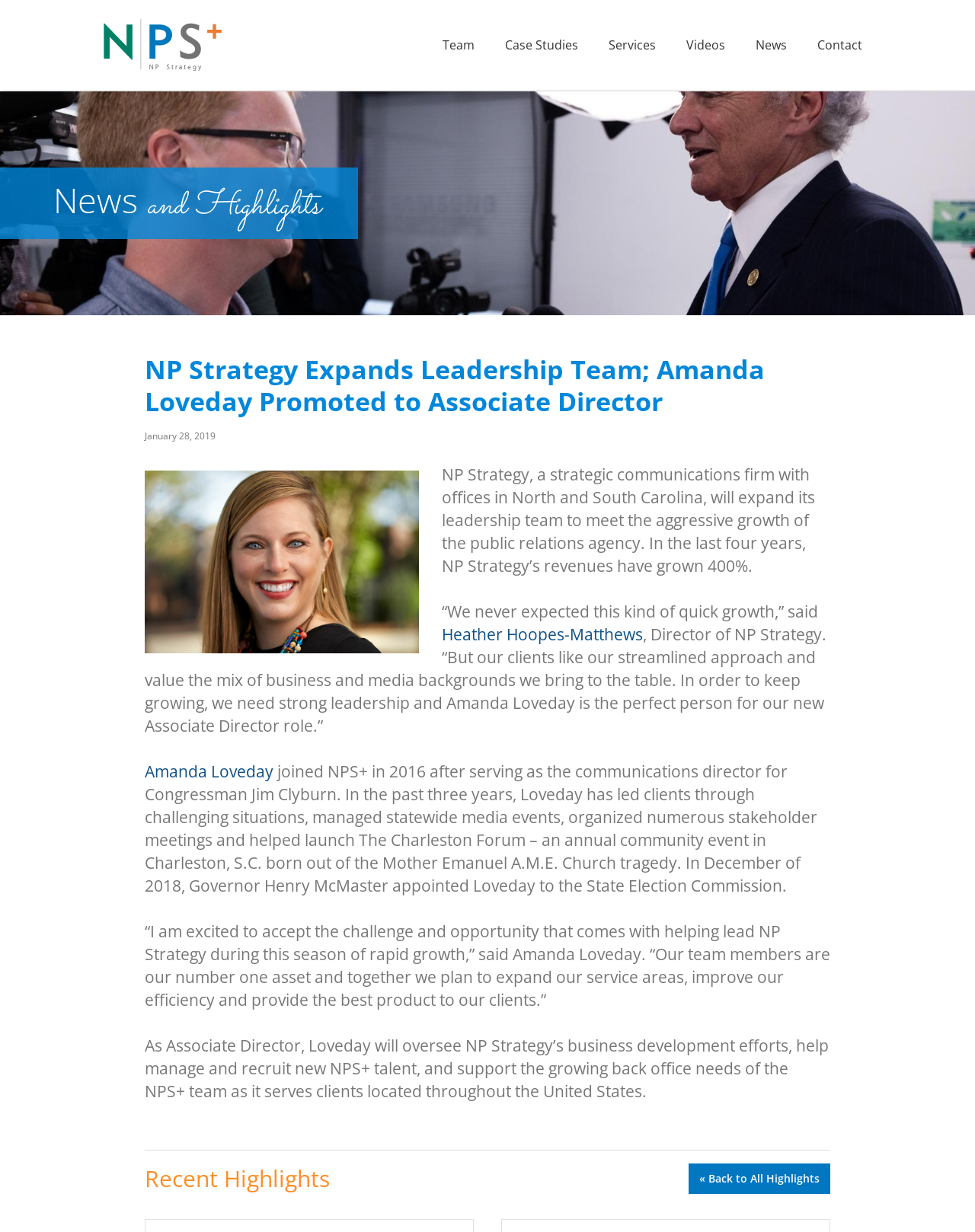Give a detailed overview of the webpage's appearance and contents.

The webpage is about NP Strategy, a strategic communications firm, and its expansion of the leadership team. At the top left of the page, there is a heading "NPS" which is also a link. Below it, there is a navigation menu with links to "Team", "Case Studies", "Services", and other pages.

The main content of the page is divided into two sections. The first section is headed "News and Highlights" and contains a news article about NP Strategy expanding its leadership team. The article is dated January 28, 2019, and describes the firm's growth and the promotion of Amanda Loveday to Associate Director. The article quotes Heather Hoopes-Matthews, Director of NP Strategy, and Amanda Loveday, discussing the firm's growth and Loveday's new role.

Below the article, there is a section headed "Recent Highlights" with a link to "« Back to All Highlights". The page does not contain any images.